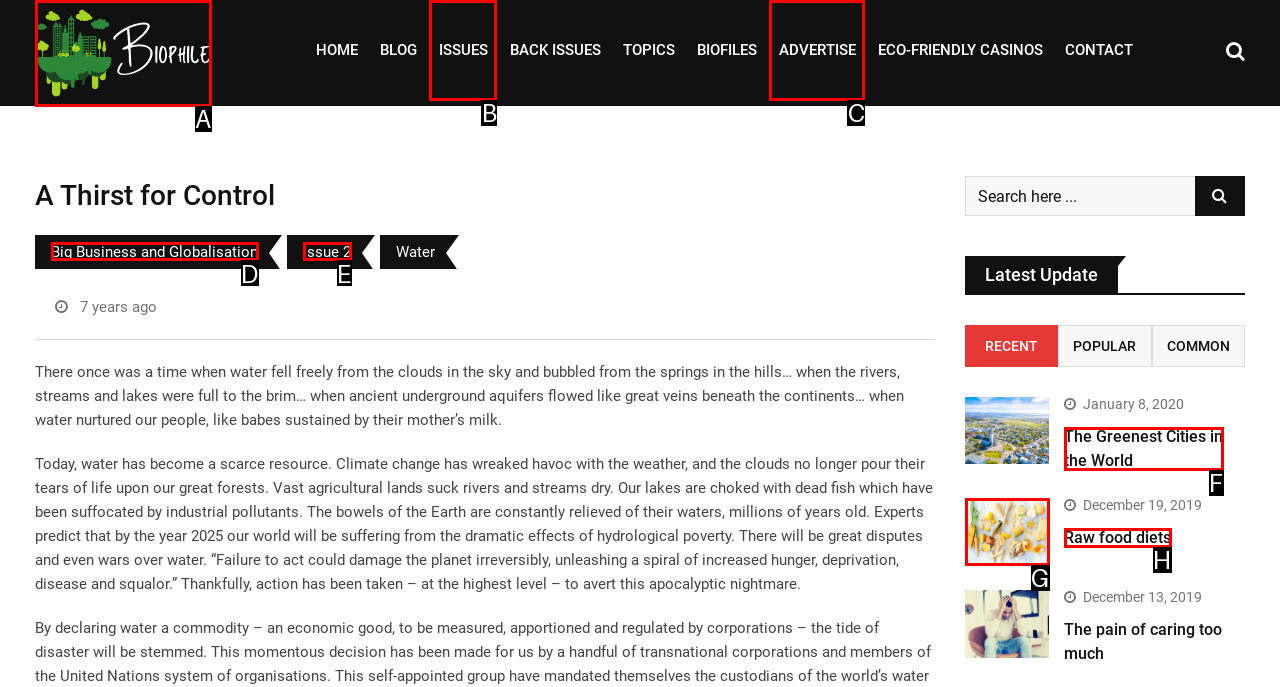Select the HTML element that corresponds to the description: Issue 2
Reply with the letter of the correct option from the given choices.

E